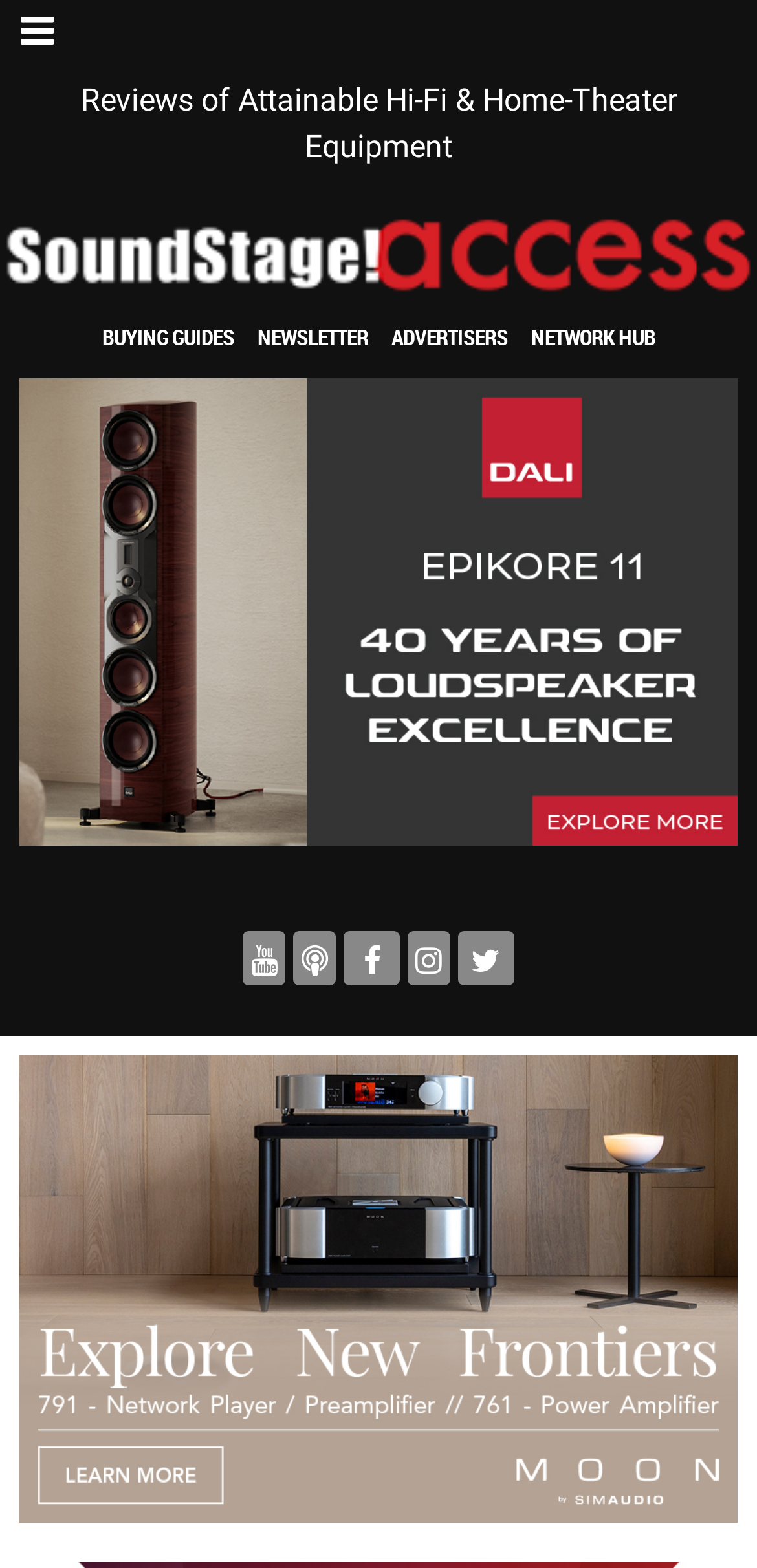Respond with a single word or phrase:
What is the brand of the product reviewed at the bottom of the webpage?

Simaudio